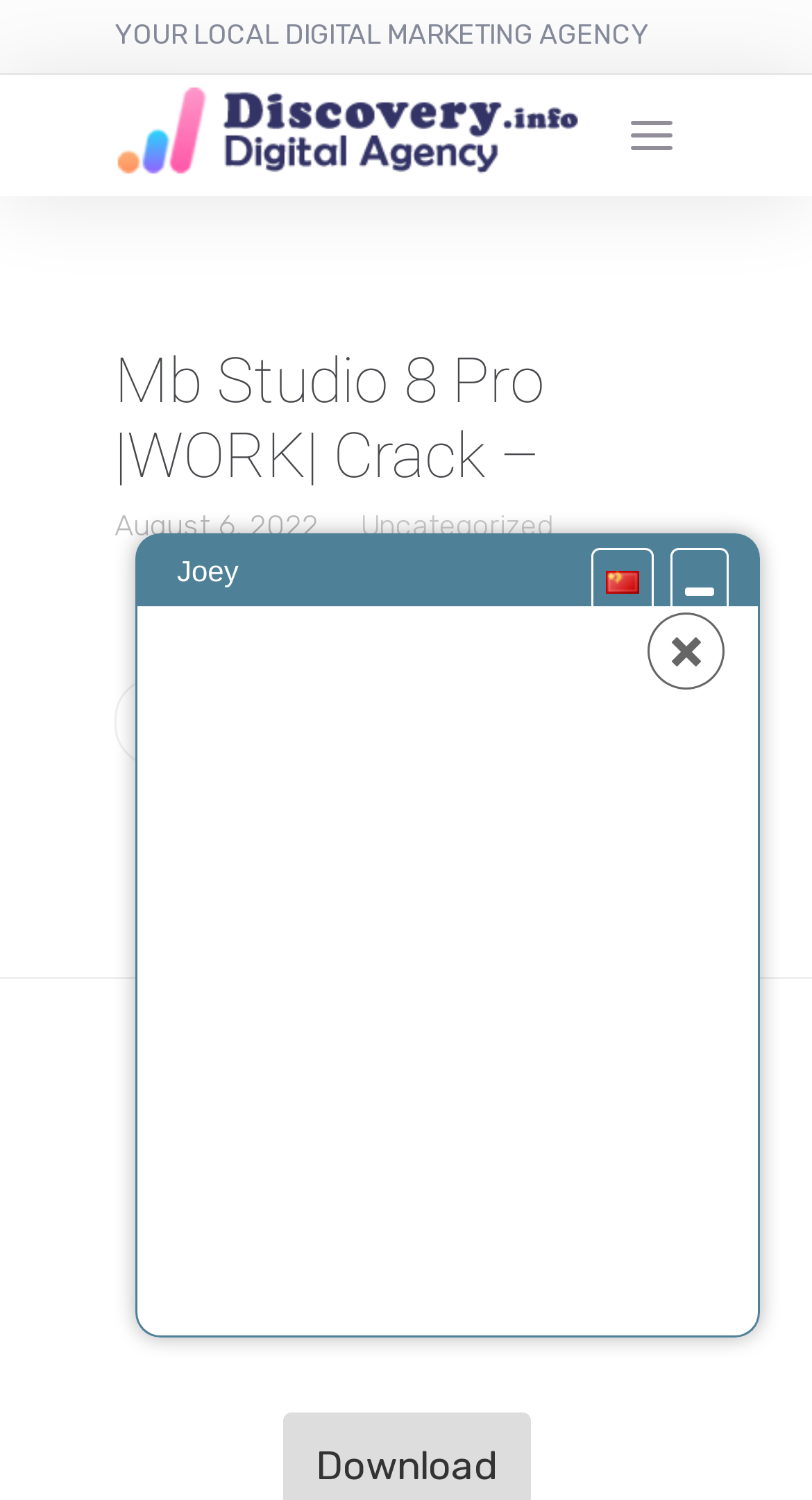How many buttons are there on the webpage?
Based on the image, respond with a single word or phrase.

4